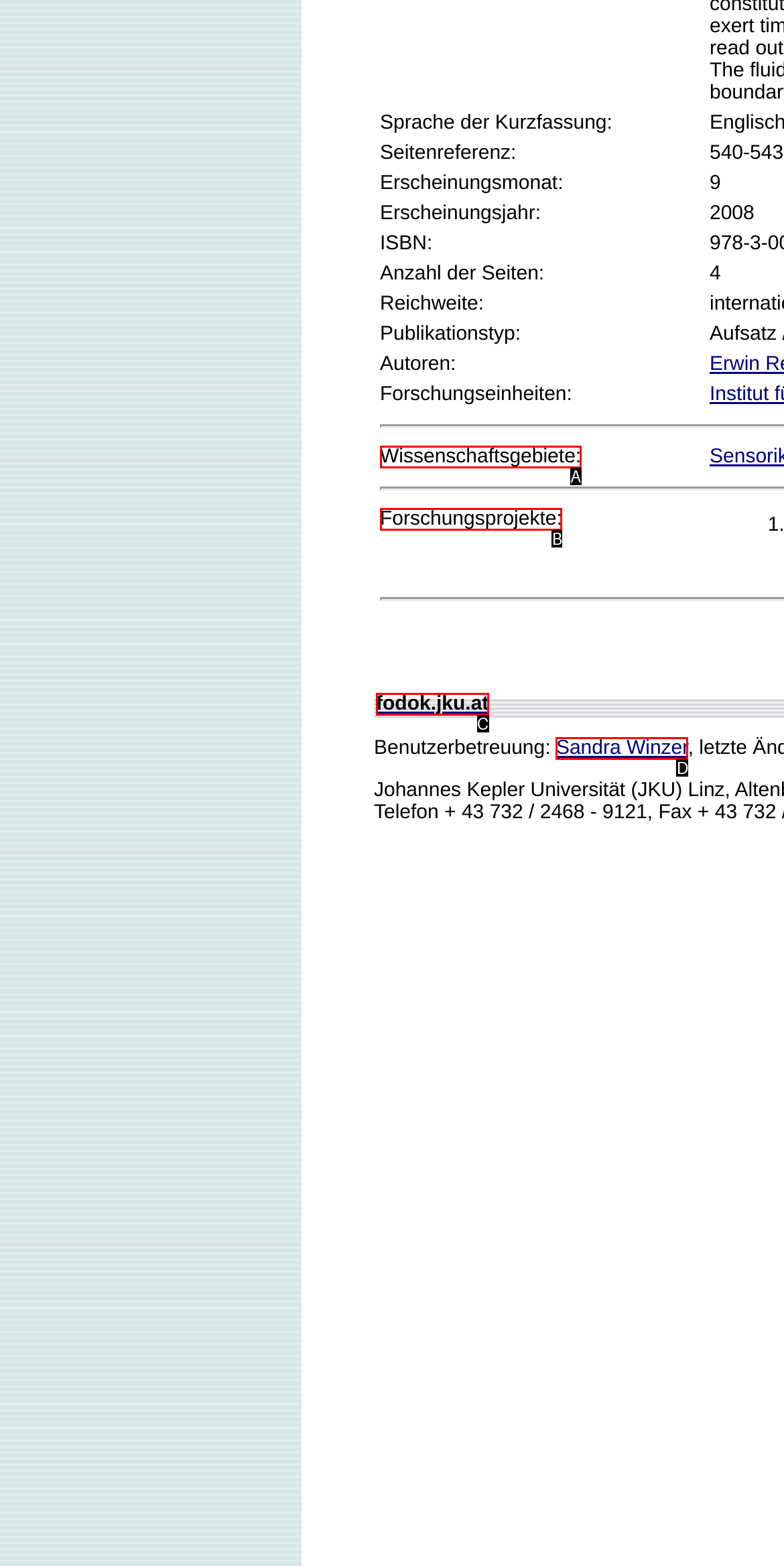Identify the HTML element that corresponds to the following description: Wissenschaftsgebiete:. Provide the letter of the correct option from the presented choices.

A